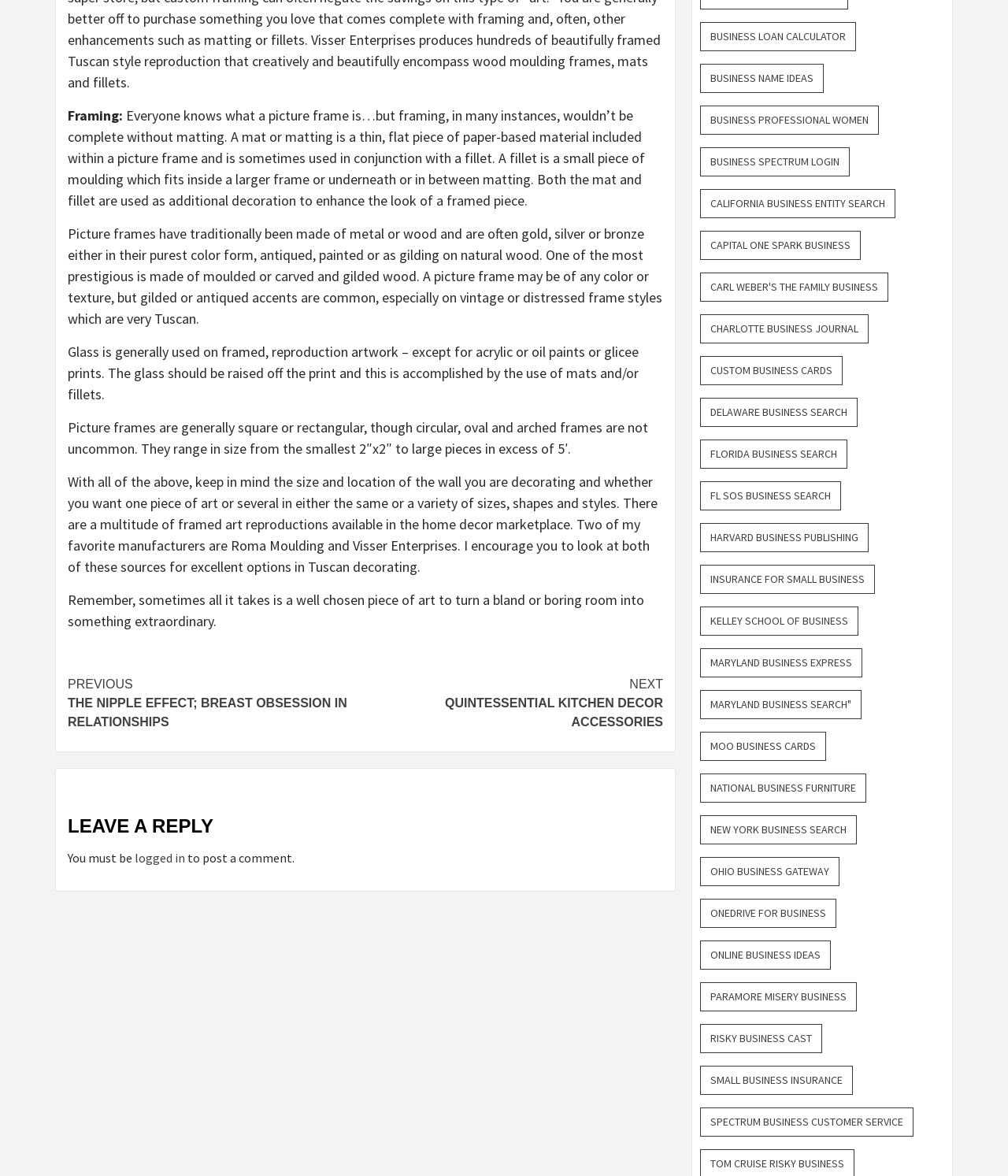Identify the bounding box coordinates of the region that should be clicked to execute the following instruction: "Click on 'Continue Reading'".

[0.067, 0.567, 0.658, 0.629]